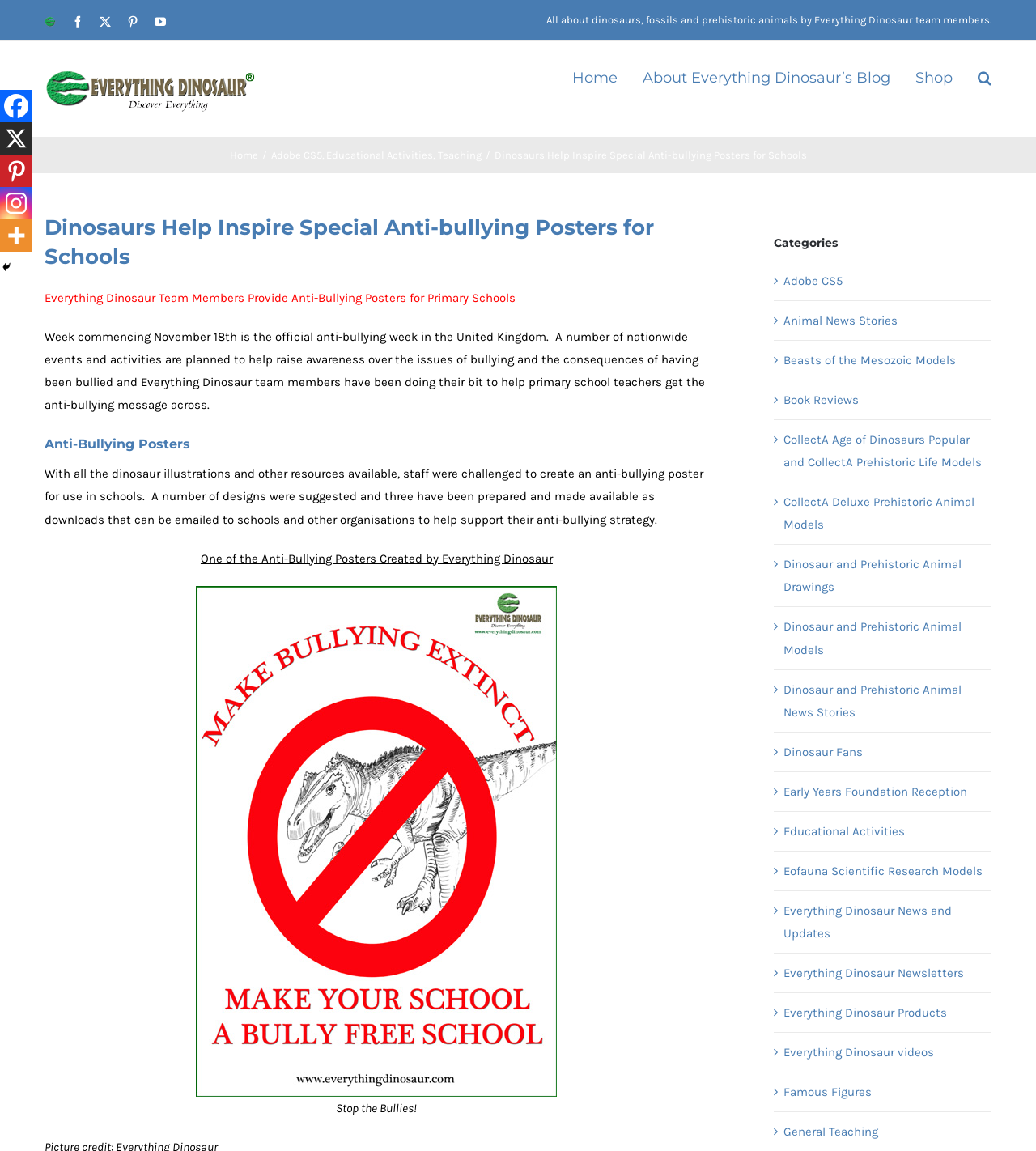Articulate a detailed summary of the webpage's content and design.

The webpage is about Everything Dinosaur, a team that helps design anti-bullying posters for primary schools, using dinosaurs to convey the message. At the top left corner, there is a website logo and a navigation menu with links to Home, About Everything Dinosaur's Blog, Shop, and Search. Below the navigation menu, there is a page title bar with links to Home, Adobe CS5, Educational Activities, and Teaching.

The main content of the webpage is divided into sections. The first section has a heading "Dinosaurs Help Inspire Special Anti-bullying Posters for Schools" and a paragraph of text explaining the purpose of the anti-bullying week in the United Kingdom. Below this, there is another section with a heading "Anti-Bullying Posters" and a paragraph of text describing how the team created anti-bullying posters using dinosaur illustrations.

To the right of this section, there is an image of one of the anti-bullying posters created by Everything Dinosaur, with a link to download it. Below this image, there are social media links to Facebook, X, Pinterest, Instagram, and More.

On the right side of the webpage, there is a section with a heading "Categories" and a list of links to various categories, including Adobe CS5, Animal News Stories, Beasts of the Mesozoic Models, and many others.

At the bottom of the webpage, there is a link to "Go to Top" and a few more social media links. Overall, the webpage is focused on promoting the anti-bullying posters created by Everything Dinosaur and providing resources for primary school teachers.